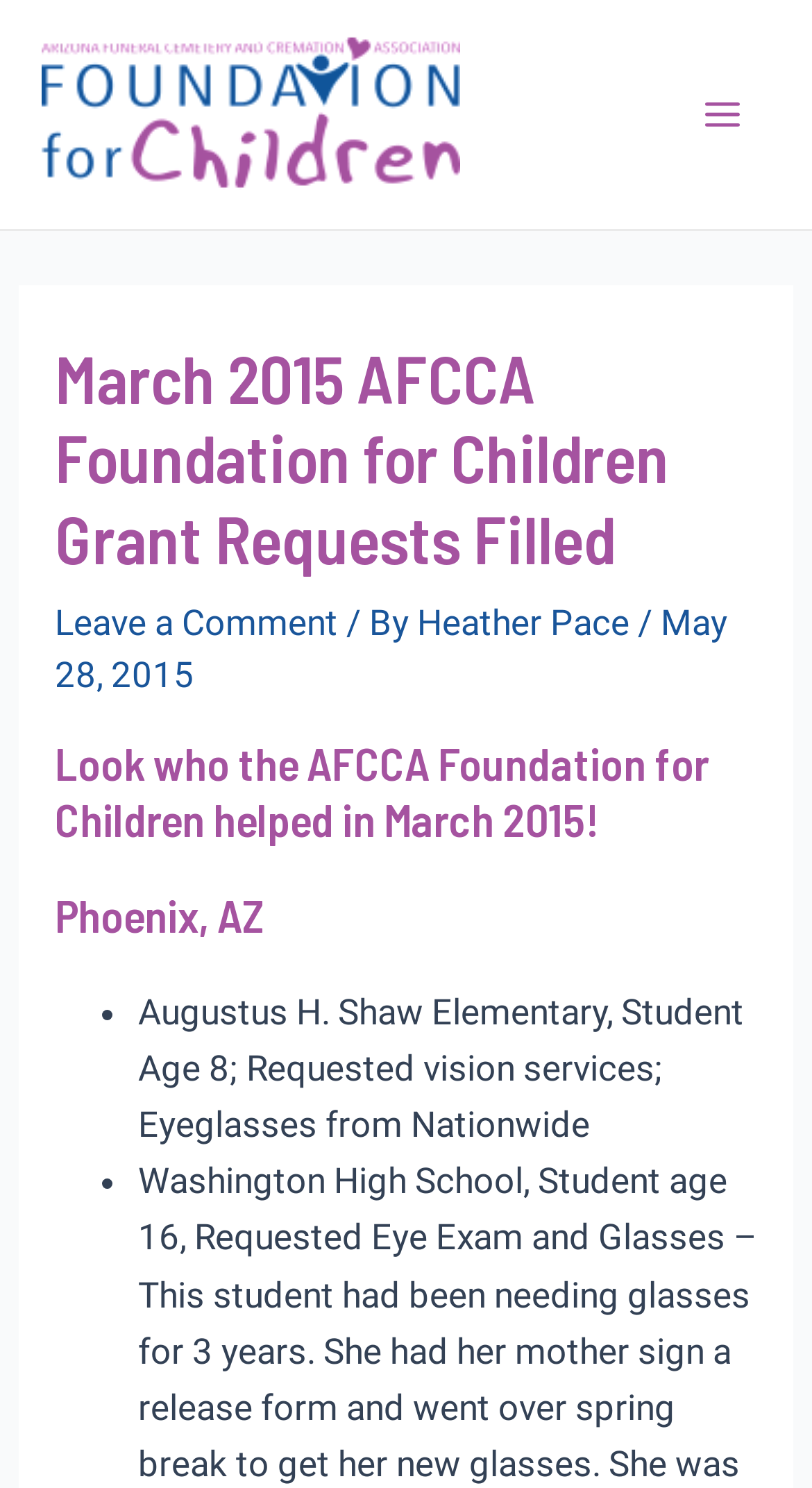Find the bounding box coordinates of the UI element according to this description: "Main Menu".

[0.832, 0.045, 0.949, 0.109]